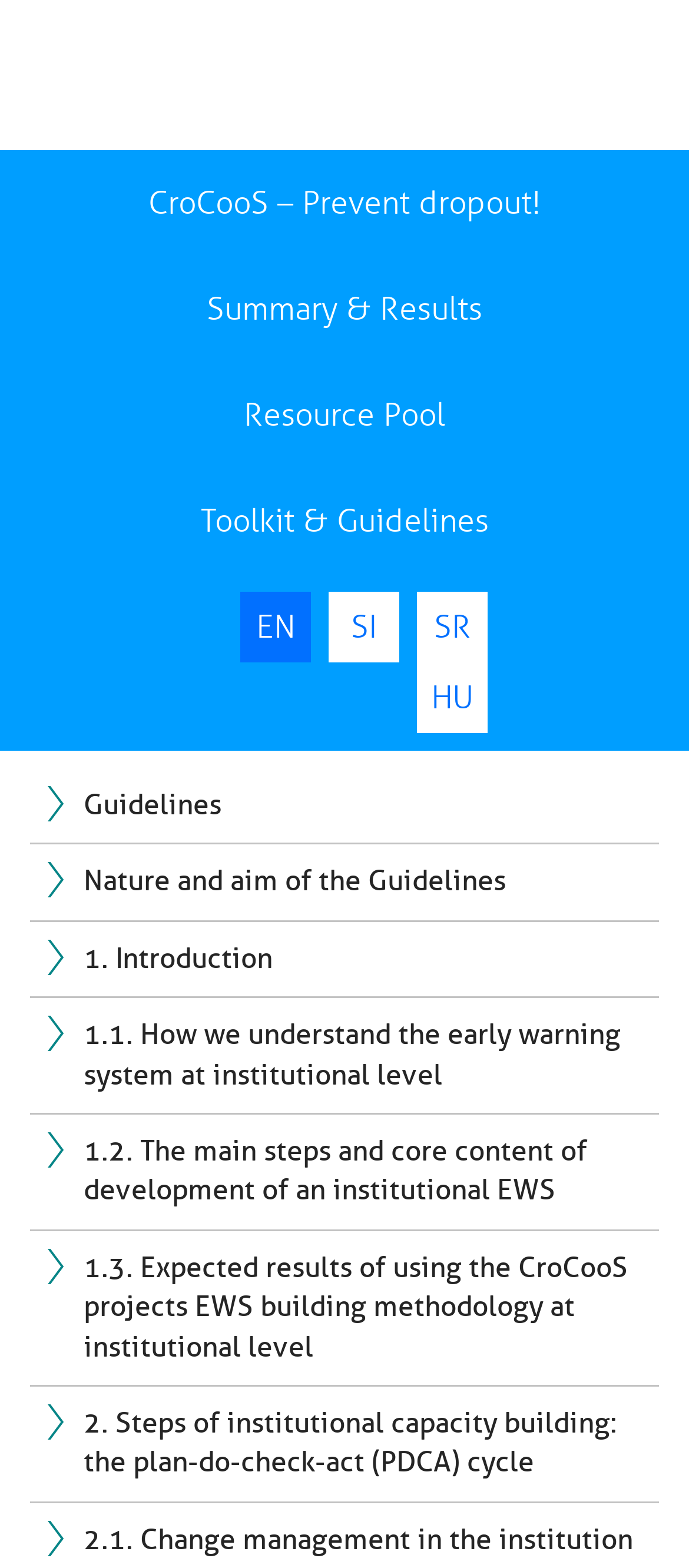Provide the bounding box coordinates of the UI element that matches the description: "name="q" placeholder="Search the site..."".

None